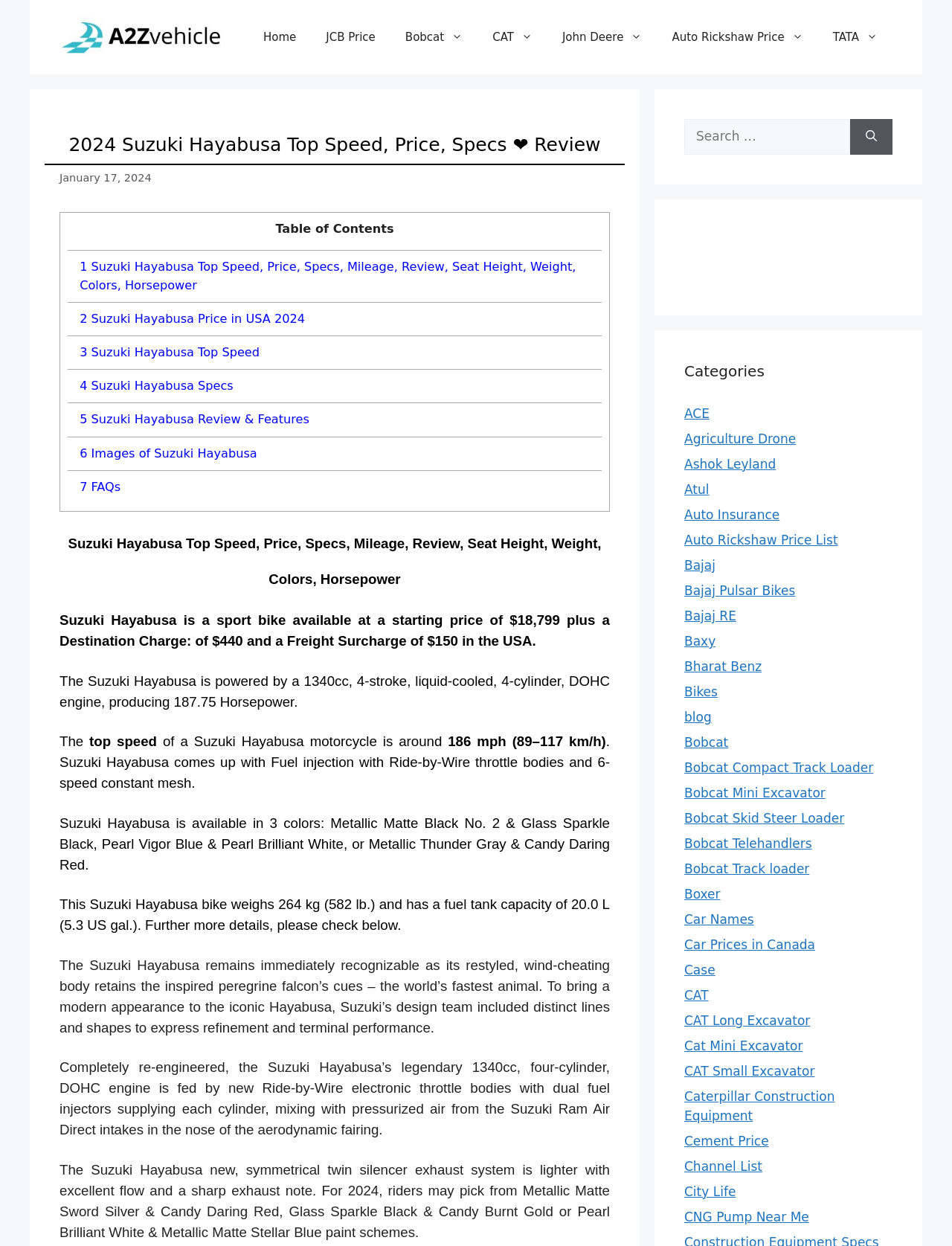Identify the bounding box coordinates of the specific part of the webpage to click to complete this instruction: "Click on the 'Bobcat' link".

[0.575, 0.012, 0.69, 0.048]